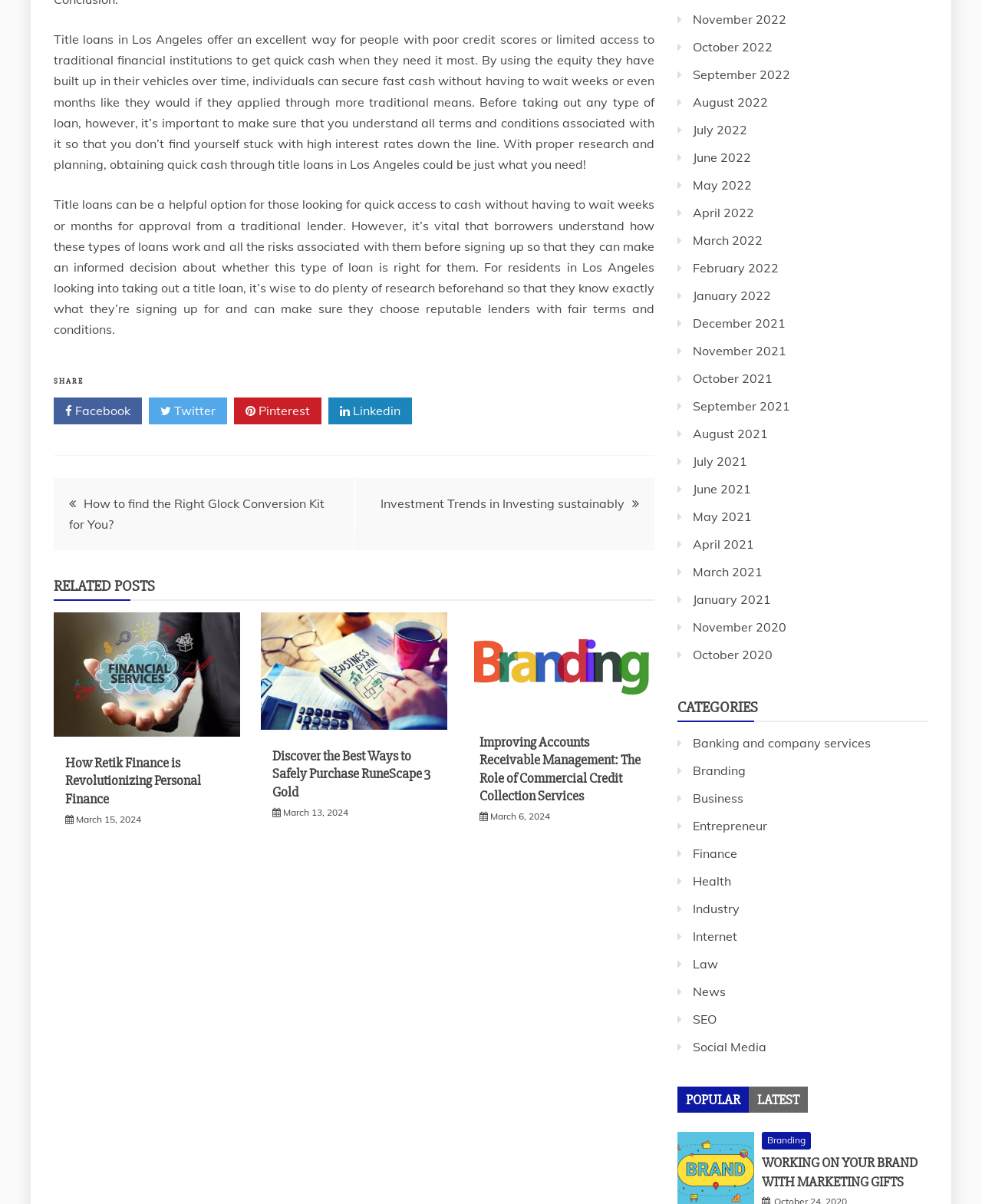What is the main topic of the webpage?
Answer the question with a single word or phrase, referring to the image.

Title loans